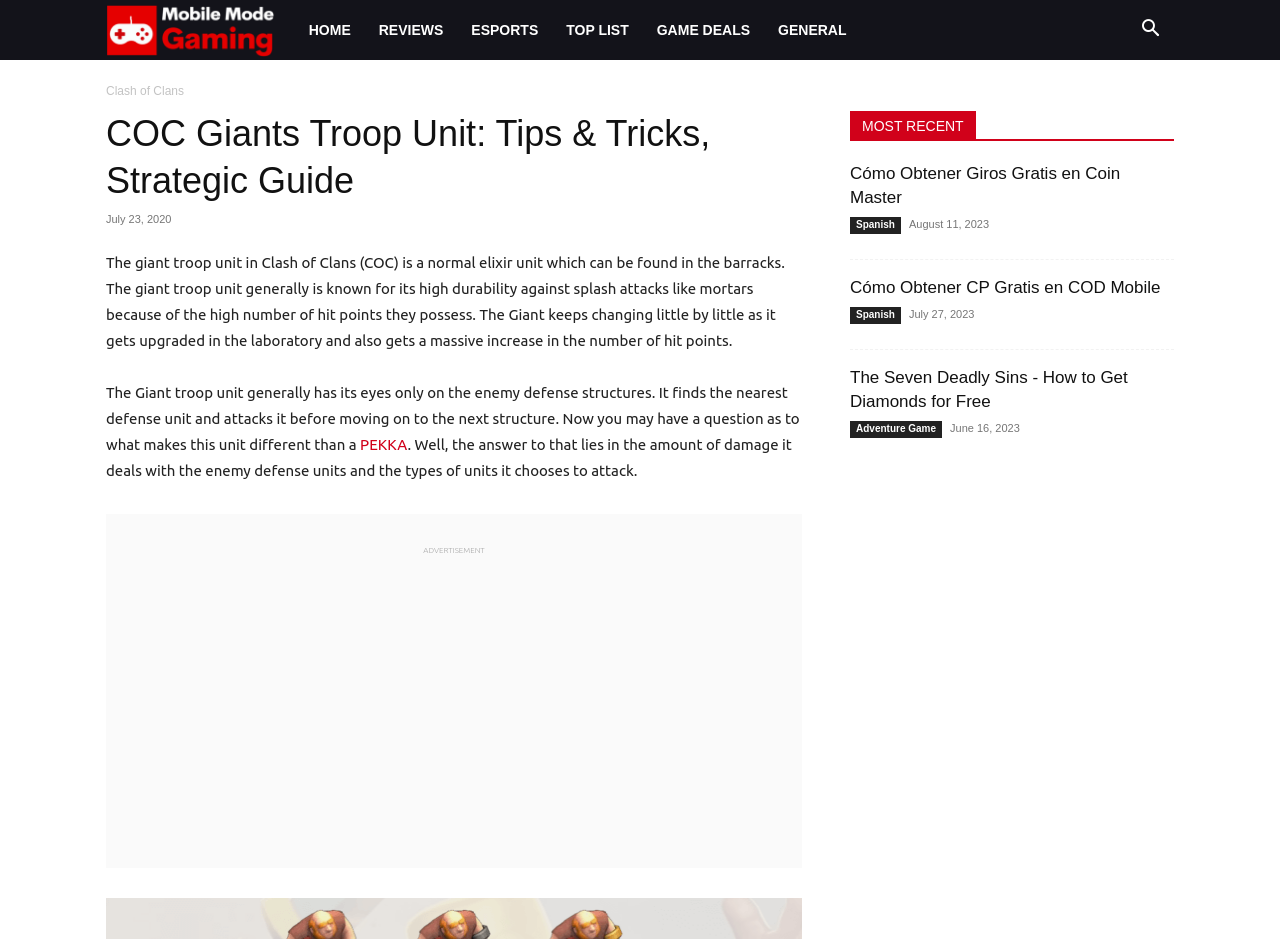Please find the bounding box coordinates of the element that needs to be clicked to perform the following instruction: "Click the 'Cart with 0 items' button". The bounding box coordinates should be four float numbers between 0 and 1, represented as [left, top, right, bottom].

None